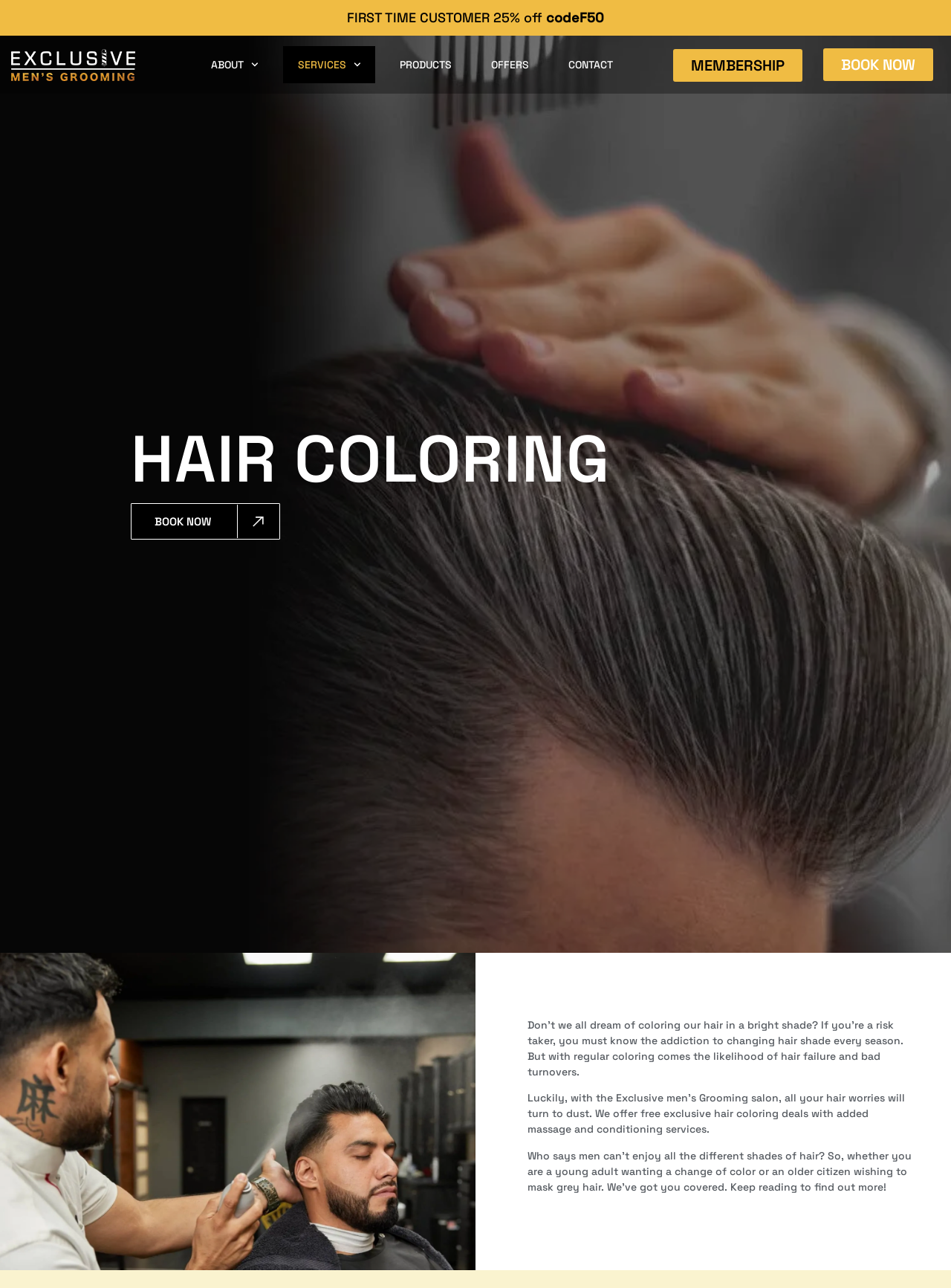What is the target audience for hair coloring services?
Make sure to answer the question with a detailed and comprehensive explanation.

The webpage mentions that whether you are a young adult wanting a change of color or an older citizen wishing to mask grey hair, Exclusive Men's Grooming has got you covered, indicating that their hair coloring services are targeted towards men of all ages.